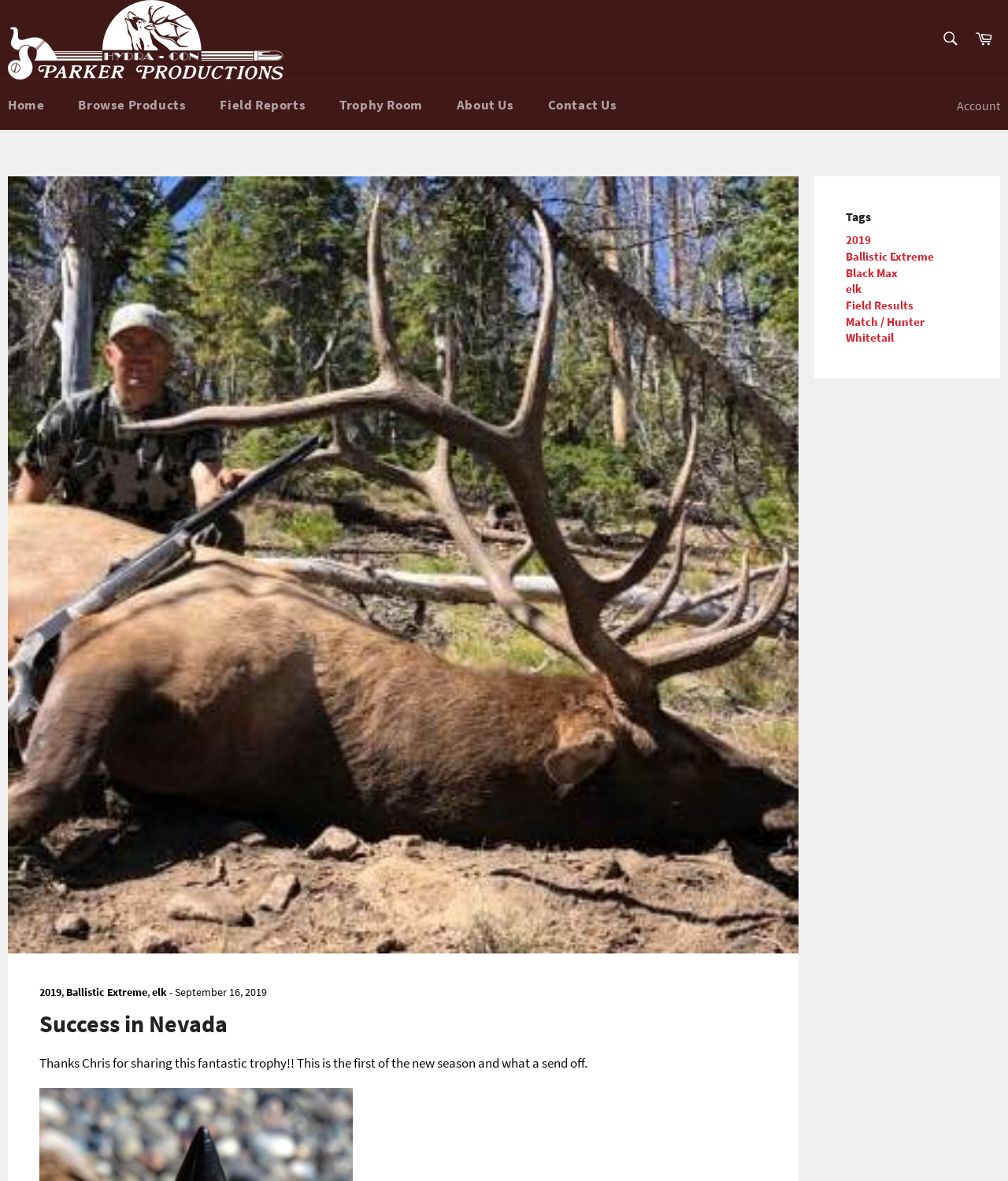Utilize the details in the image to give a detailed response to the question: What is the date of the trophy?

The date of the trophy can be found in the time element, which is written as 'September 16, 2019'.